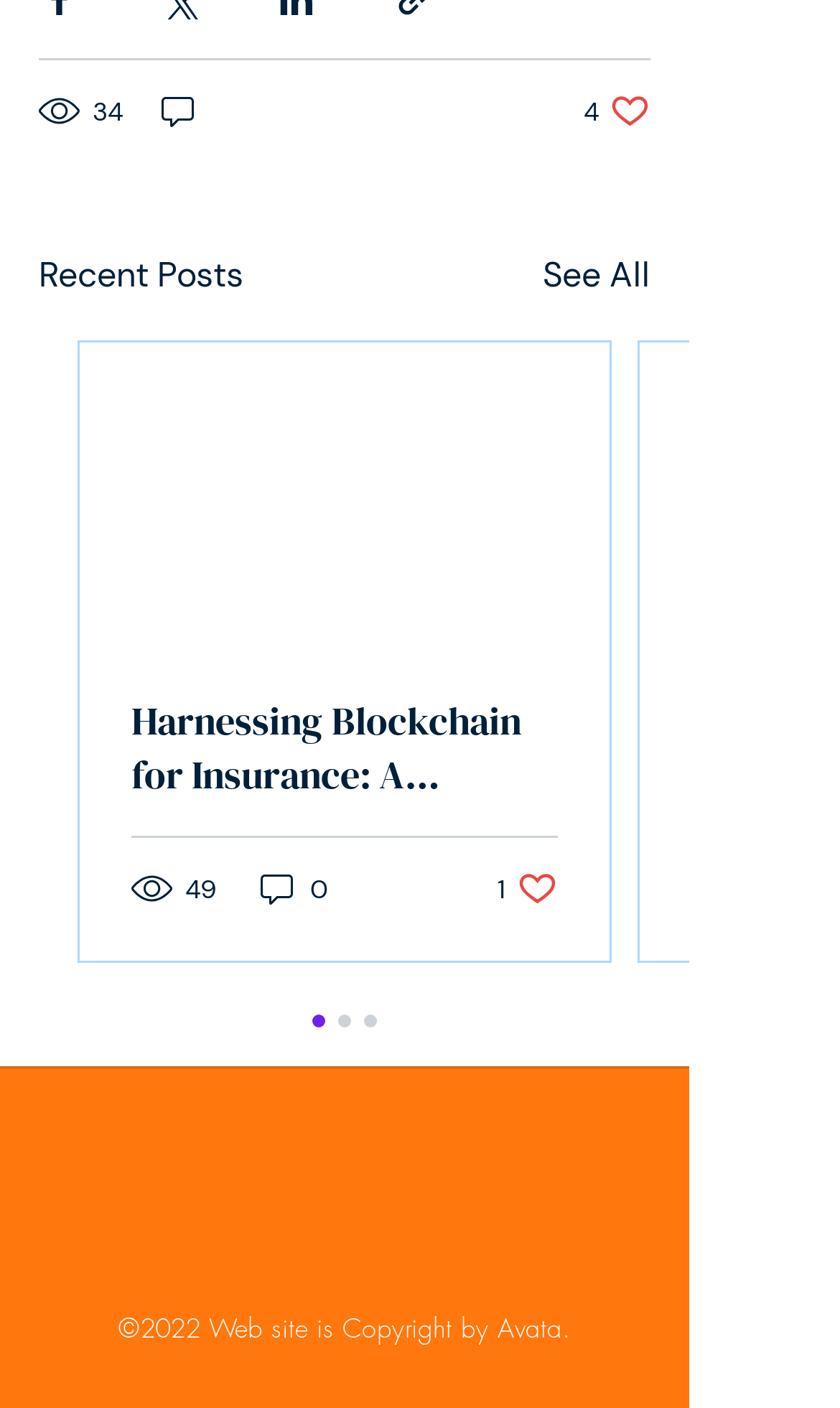How many comments does the first post have?
Using the image provided, answer with just one word or phrase.

0